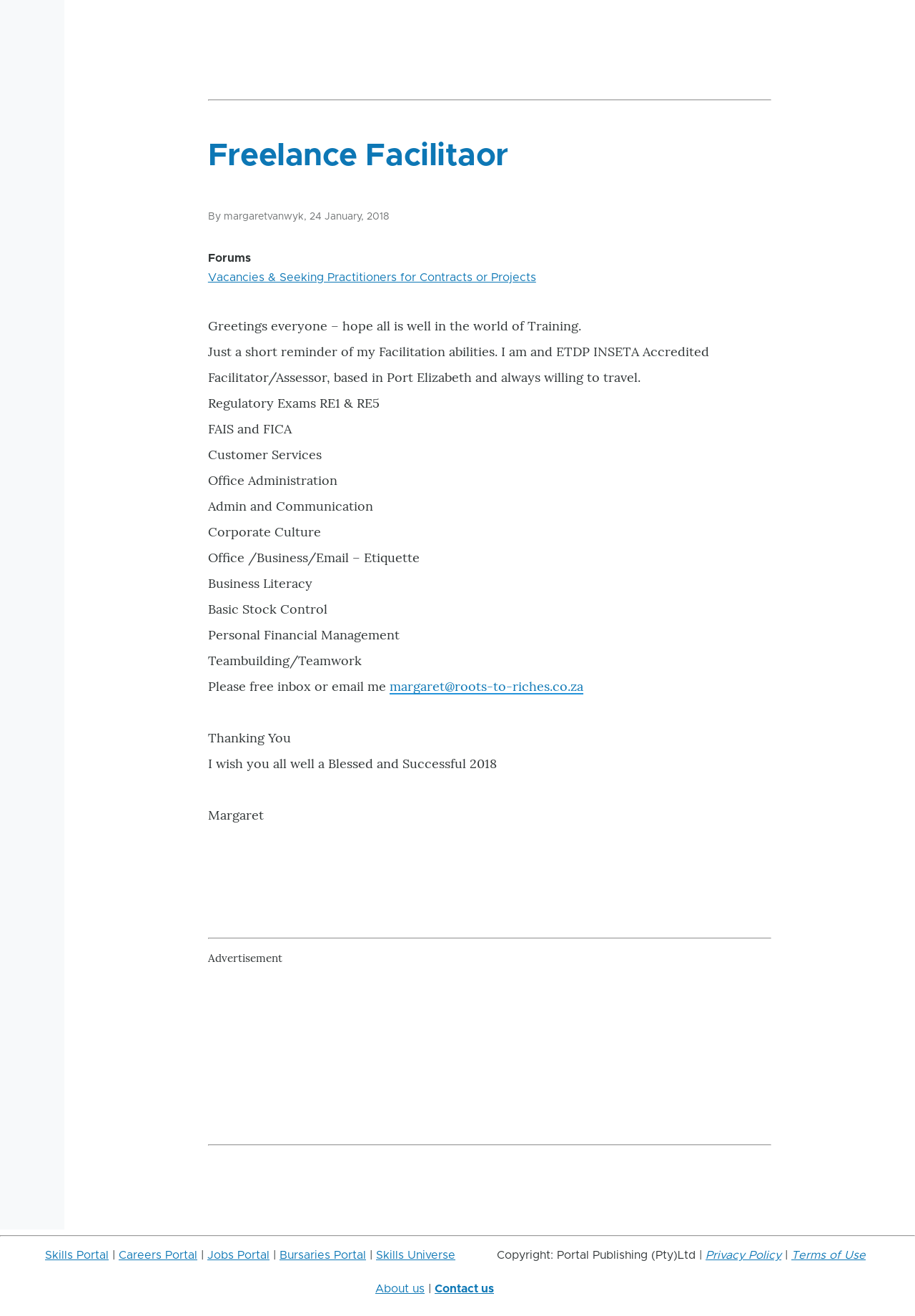Consider the image and give a detailed and elaborate answer to the question: 
What is the purpose of the article?

The purpose of the article can be inferred from its content, which introduces the facilitator and lists their areas of expertise, indicating that the article is meant to promote the facilitator's services.